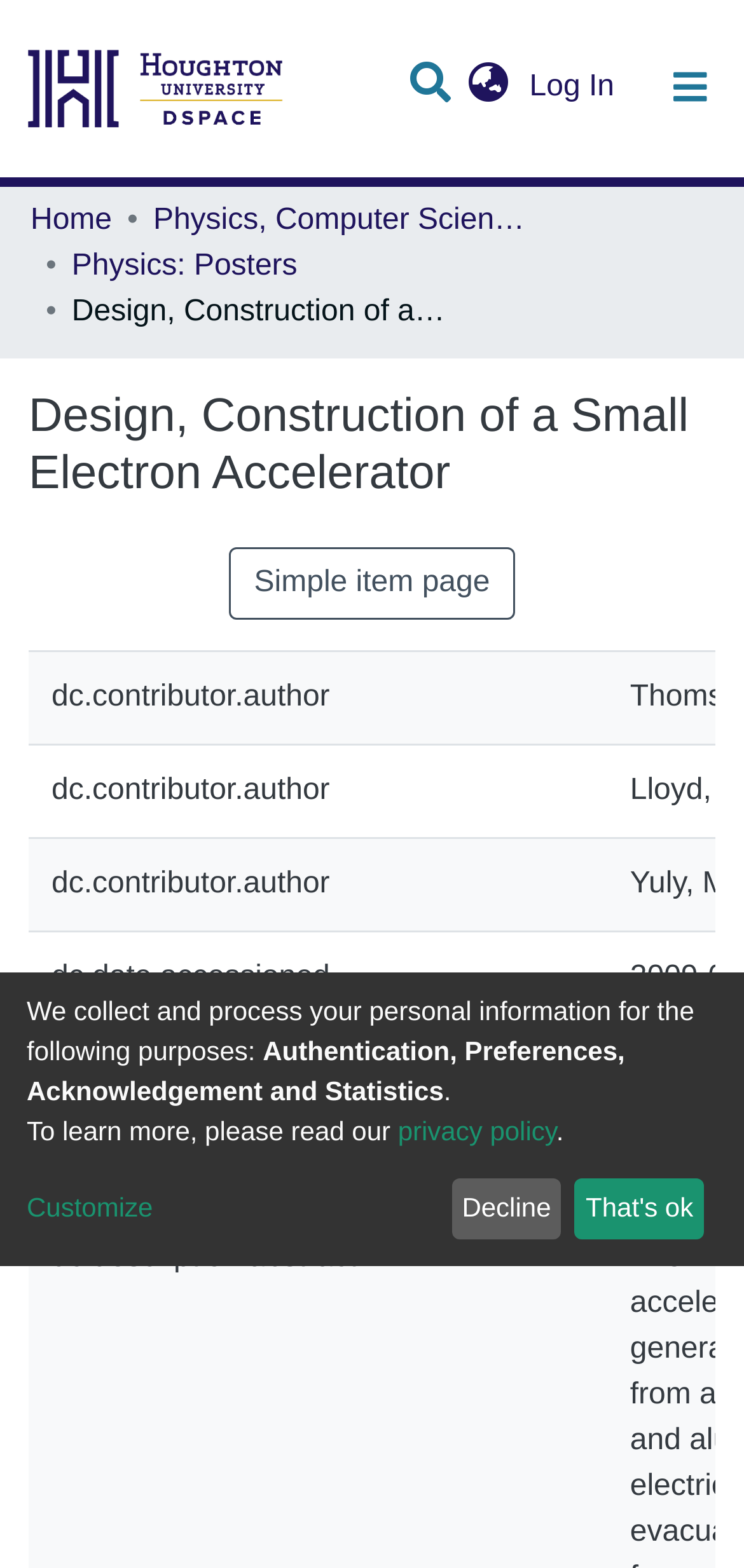Determine the bounding box for the UI element as described: "Communities & Collections". The coordinates should be represented as four float numbers between 0 and 1, formatted as [left, top, right, bottom].

[0.181, 0.113, 0.819, 0.162]